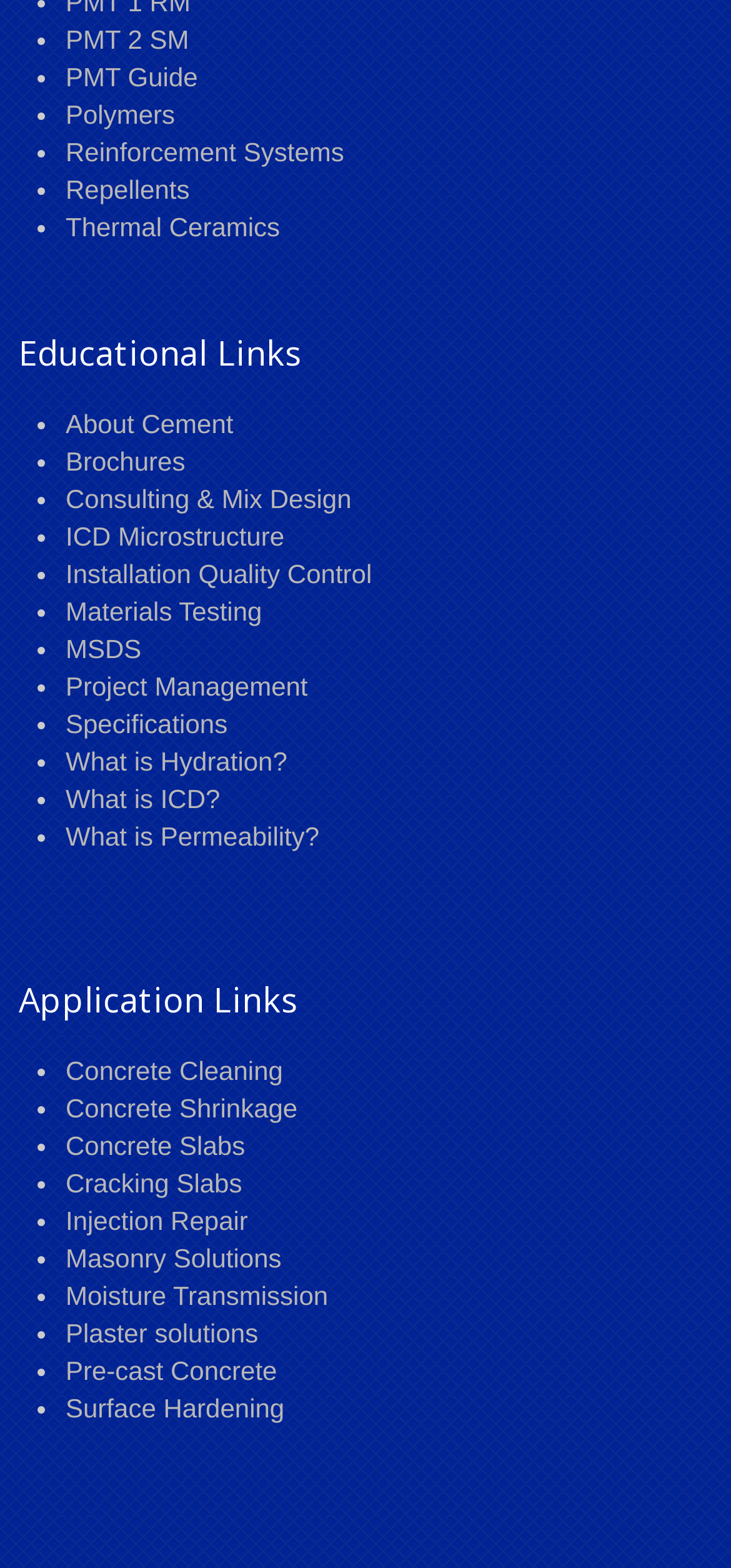Determine the bounding box coordinates for the clickable element to execute this instruction: "Explore 'The Yacht Chef cookbook of 2020 : The mymuybueno cookbook'". Provide the coordinates as four float numbers between 0 and 1, i.e., [left, top, right, bottom].

None